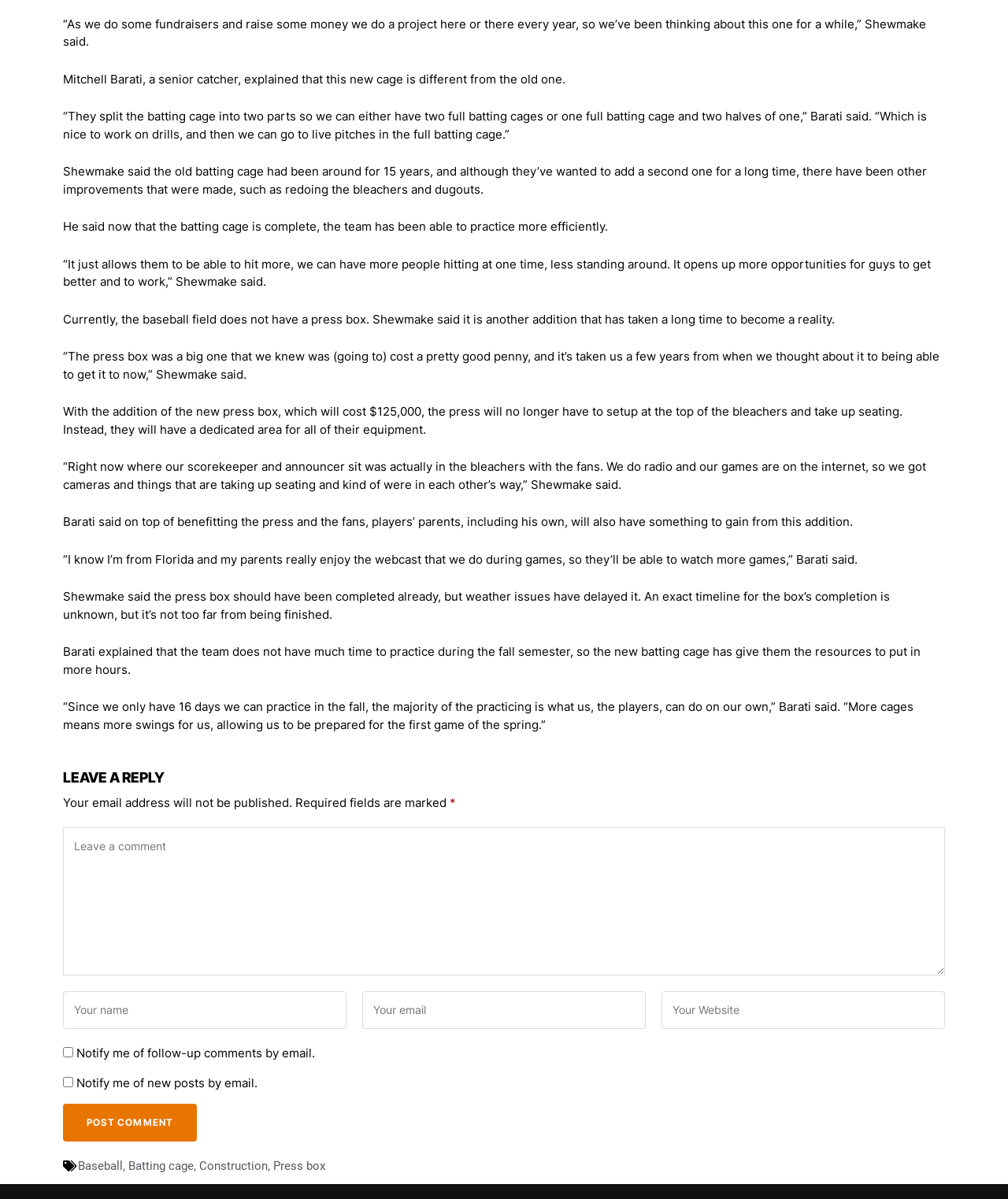Find the bounding box coordinates of the clickable area that will achieve the following instruction: "Post a comment".

[0.062, 0.921, 0.196, 0.952]